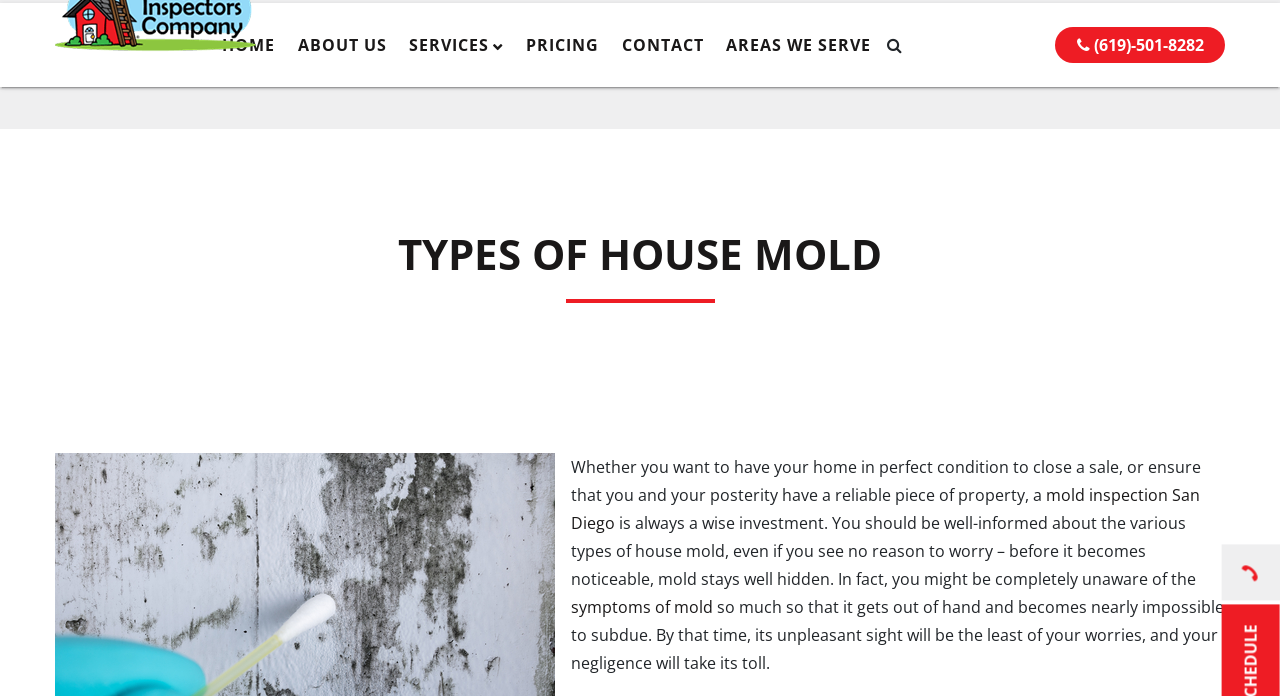Carefully observe the image and respond to the question with a detailed answer:
What is the phone number of the company?

The phone number of the company can be found at the top-right corner of the webpage, where the contact information is displayed. The phone number is (619)-501-8282, which can be used to contact the company.